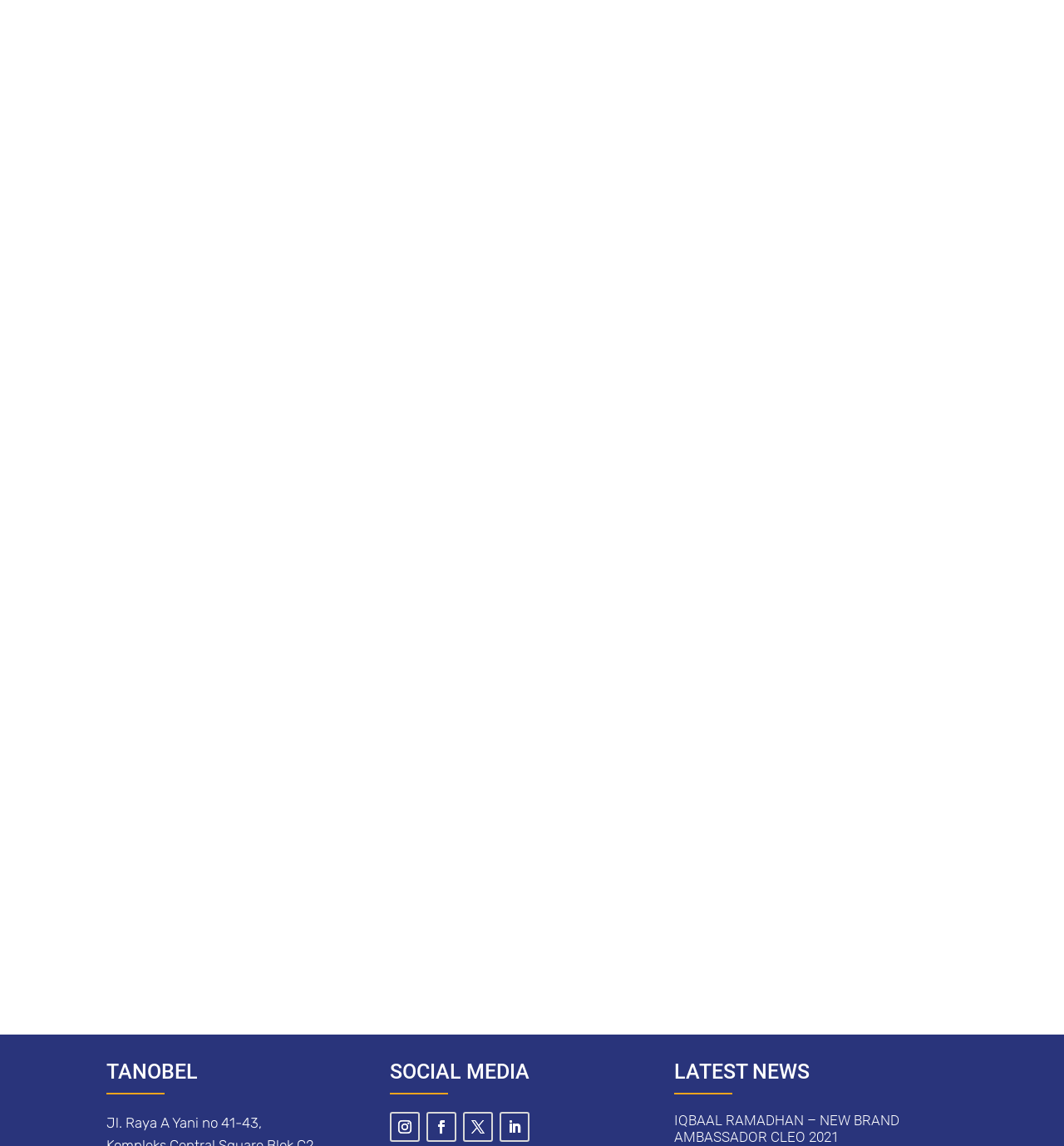Find the bounding box coordinates for the UI element whose description is: "read more". The coordinates should be four float numbers between 0 and 1, in the format [left, top, right, bottom].

[0.115, 0.164, 0.236, 0.199]